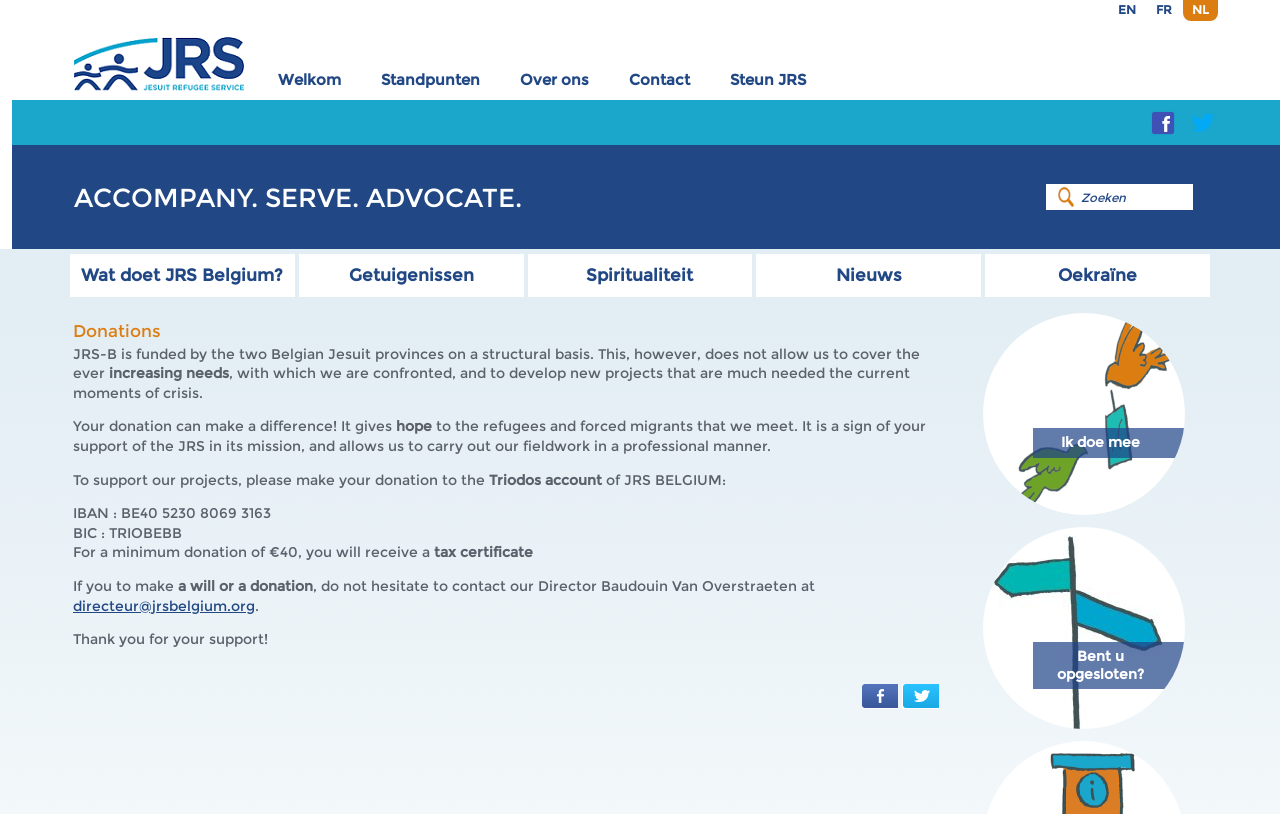Generate a thorough caption detailing the webpage content.

The webpage is about donations to the Jesuit Refugee Service Belgium (JRS-B). At the top, there is a logo of JRS-B, accompanied by a link to the organization's homepage. To the right of the logo, there are language options, including English, French, and Dutch. Below the language options, there is a vertical menu with links to various sections of the website, such as "Welcome", "Standpoints", "About us", "Contact", and "Support JRS".

The main content of the webpage is divided into two sections. The first section has a heading "ACCOMPANY. SERVE. ADVOCATE." and provides links to different pages, including "What does JRS Belgium do?", "Testimonies", "Spirituality", "News", and "Ukraine".

The second section is about donations to JRS-B. It explains that the organization is funded by the two Belgian Jesuit provinces on a structural basis, but this funding is not enough to cover the increasing needs. The section then appeals to the visitor to make a donation, stating that it can make a difference and provide hope to refugees and forced migrants. The donation details, including the Triodos account number and BIC, are provided. Additionally, there is information about receiving a tax certificate for a minimum donation of €40.

At the bottom of the page, there are social media links to Facebook and Twitter, as well as a heading "Ik doe mee" (I participate) and another heading "Bent u opgesloten?" (Are you locked up?). There is also a search box and a button to search the website.